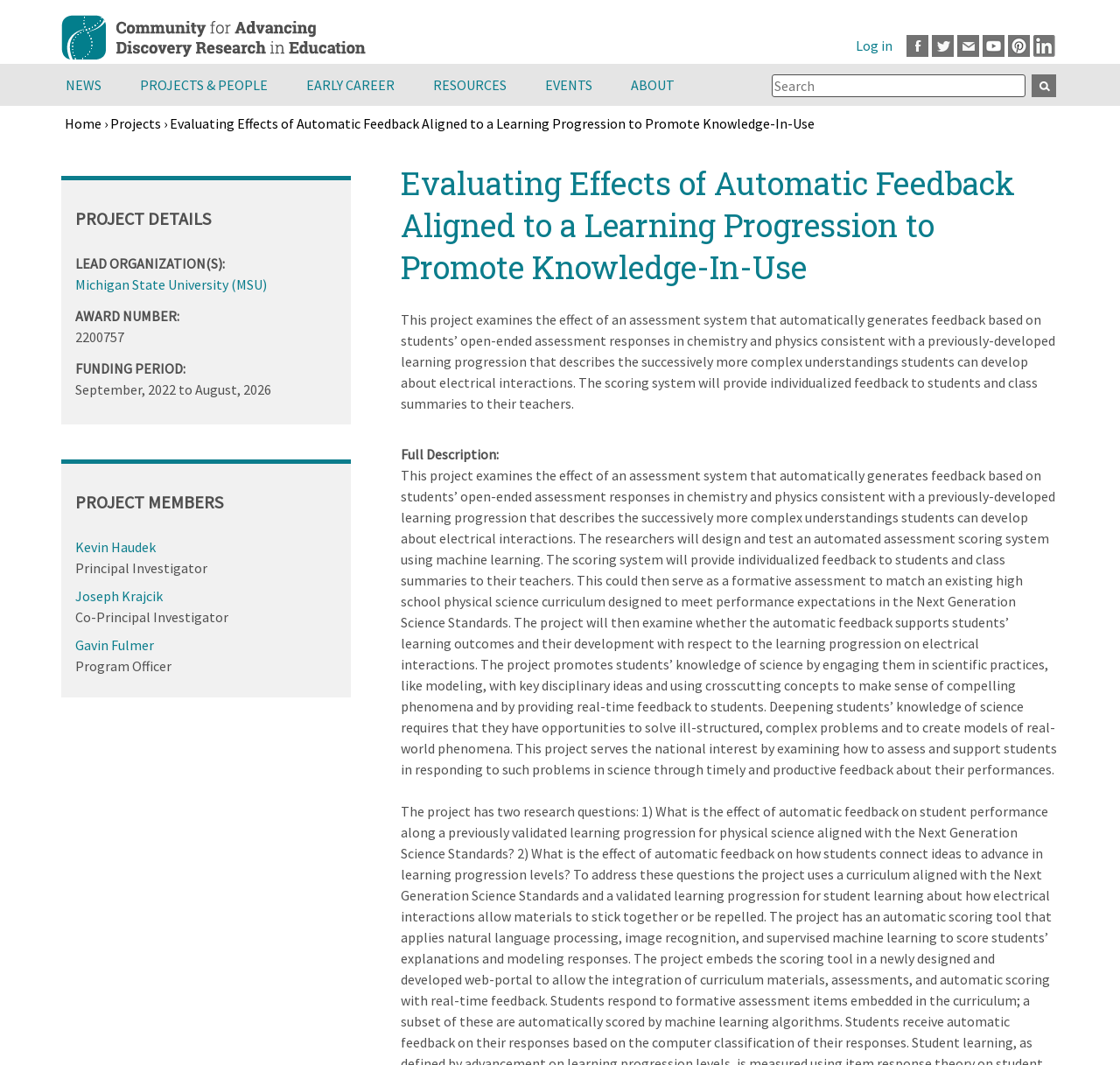What is the funding period of the project?
Refer to the image and provide a concise answer in one word or phrase.

September 2022 to August 2026